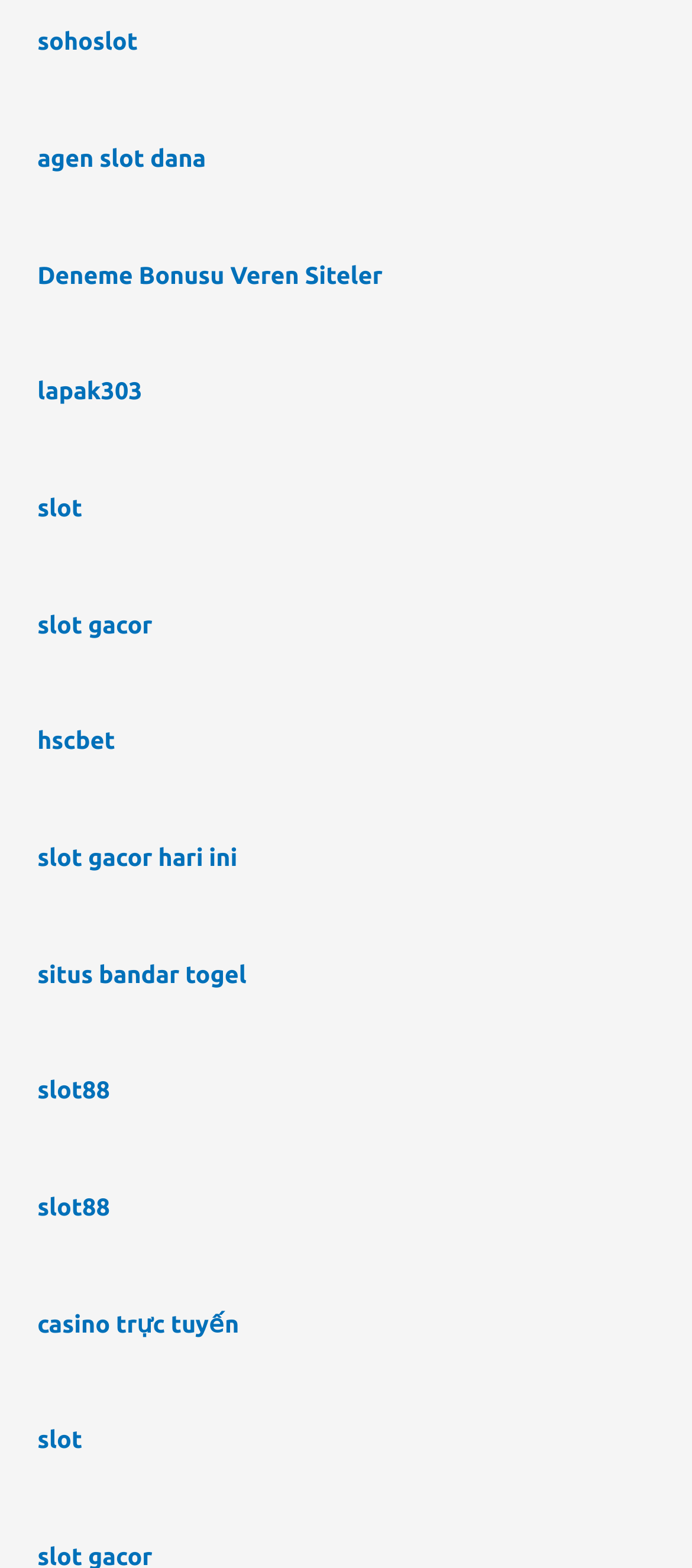What is the first link on the webpage?
Please provide a single word or phrase as your answer based on the image.

sohoslot